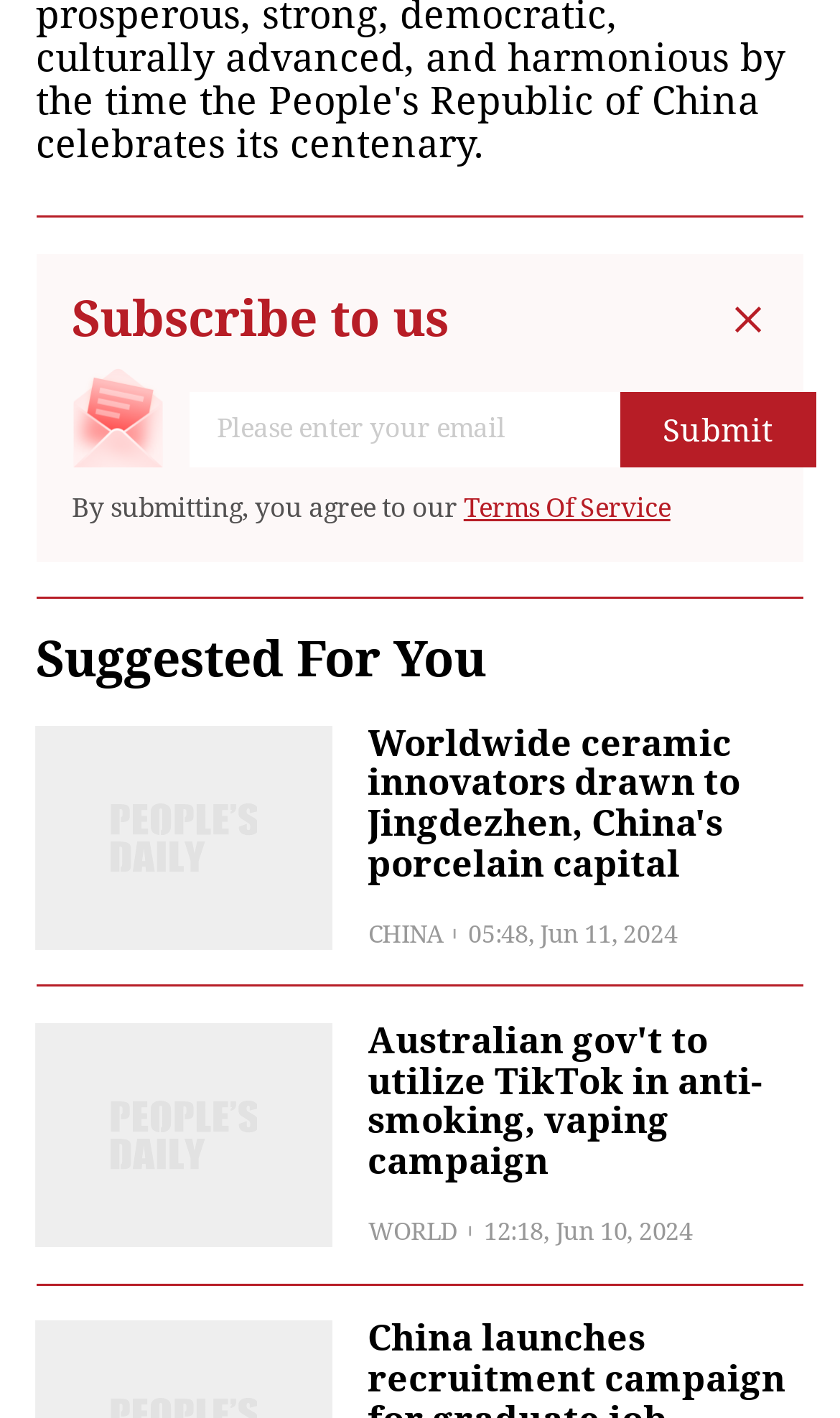What is the category of the 'CHINA' news?
Please look at the screenshot and answer in one word or a short phrase.

World news